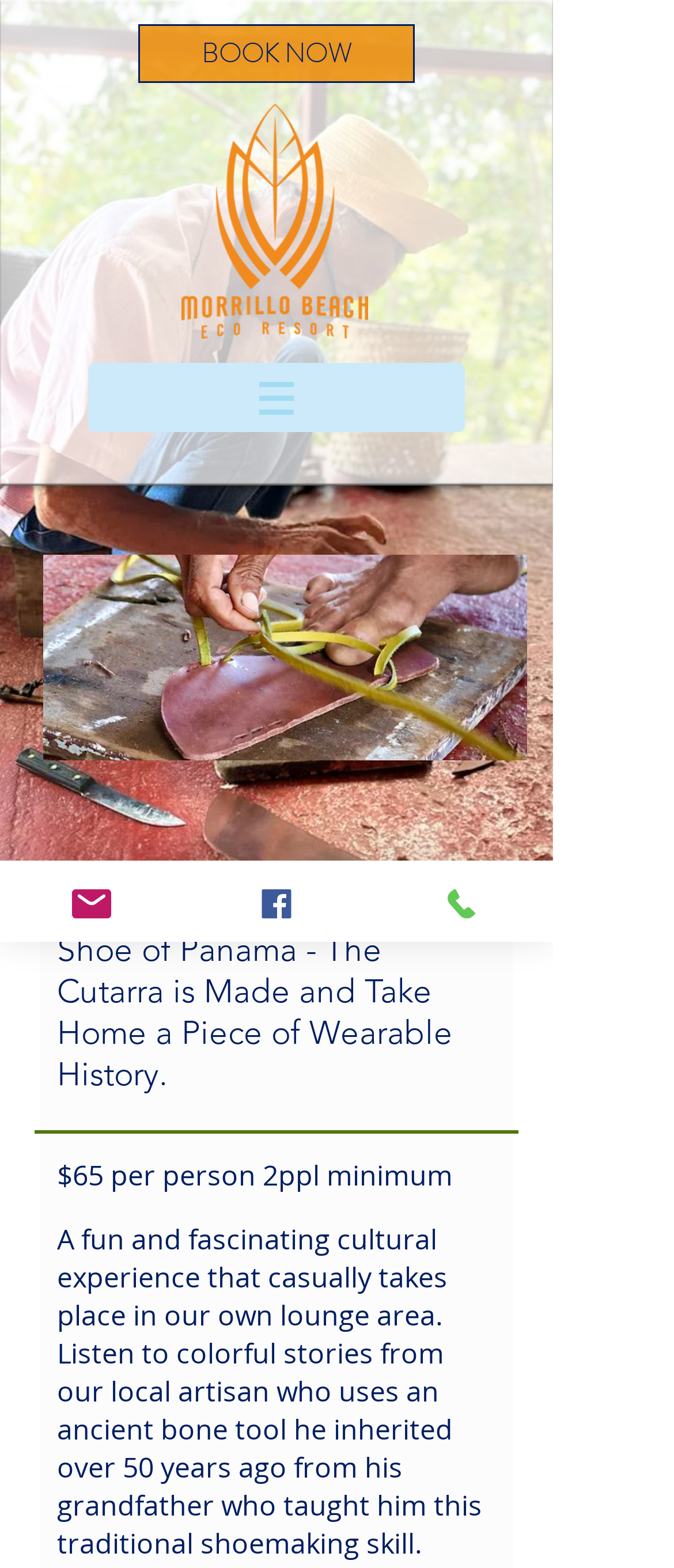Respond with a single word or phrase:
What is the minimum number of people required for the Cutarra making experience?

2